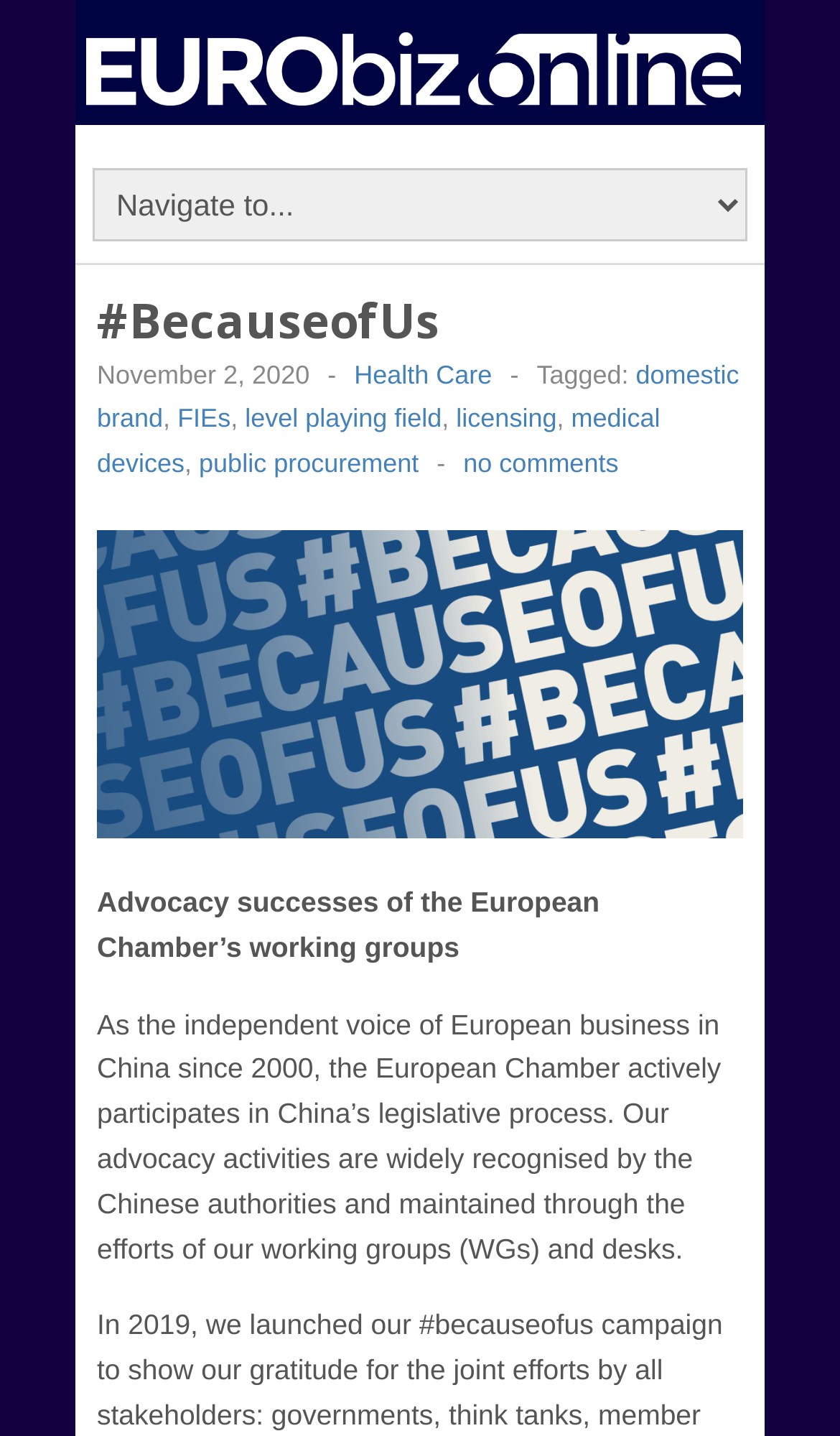Summarize the webpage in an elaborate manner.

The webpage is about the European Chamber's advocacy successes, specifically highlighting the Healthcare Equipment Working Group's efforts to create a level playing field in medical device procurement in China. 

At the top, there is a heading "EURObiz" with a corresponding image, followed by a combobox. Below this, there is a heading "#BecauseofUs" with the date "November 2, 2020" and a series of links and text, including "Health Care", "domestic brand", "FIEs", "level playing field", "licensing", "medical devices", and "public procurement". 

To the right of these links, there is a figure with an image related to "#BecauseofUs". Below this image, there are two paragraphs of text. The first paragraph describes the advocacy successes of the European Chamber's working groups, and the second paragraph explains the Chamber's role in China's legislative process and its efforts through working groups and desks.